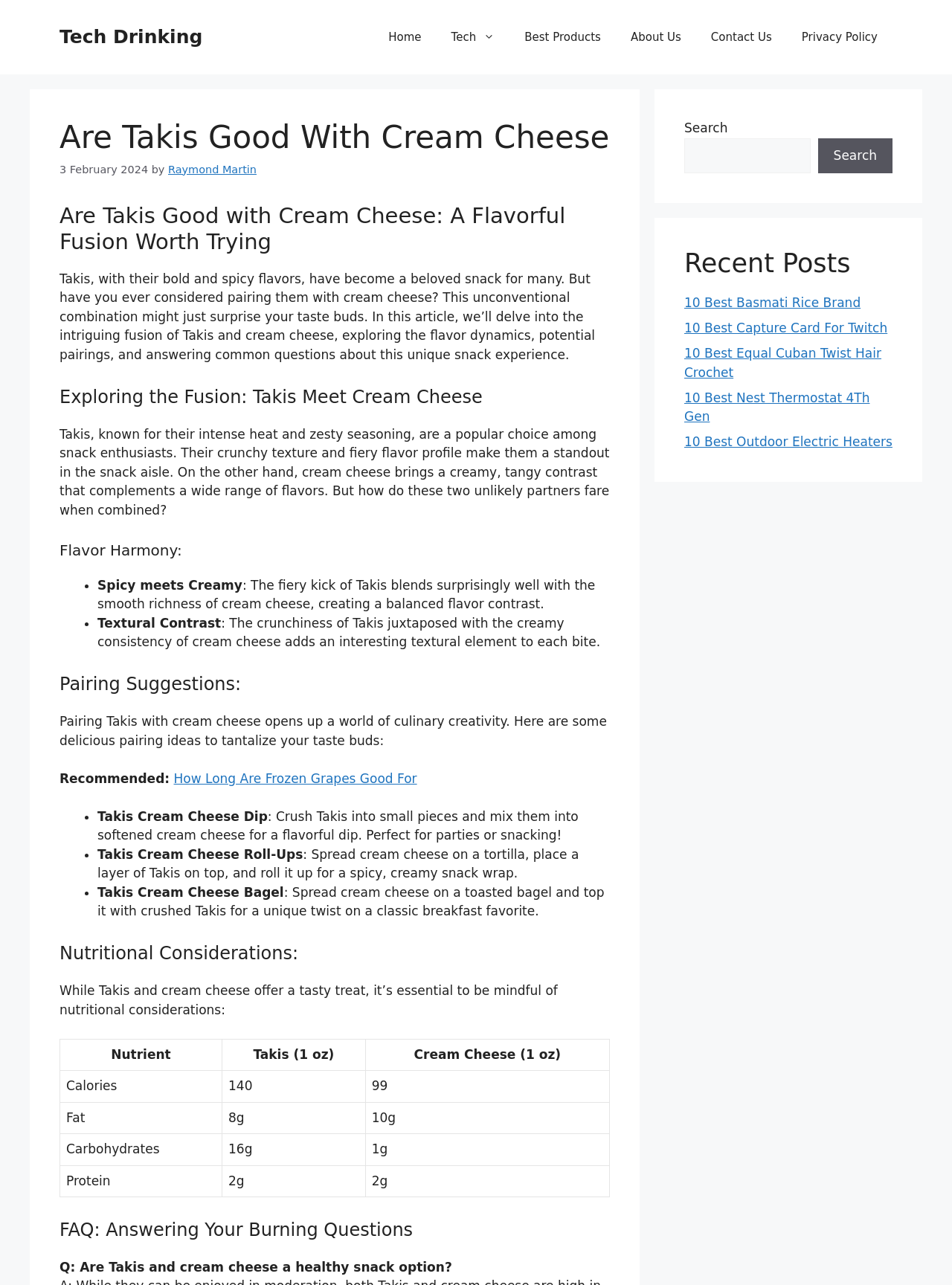Determine the bounding box coordinates of the element's region needed to click to follow the instruction: "Explore the 'FAQ: Answering Your Burning Questions' section". Provide these coordinates as four float numbers between 0 and 1, formatted as [left, top, right, bottom].

[0.062, 0.947, 0.641, 0.968]